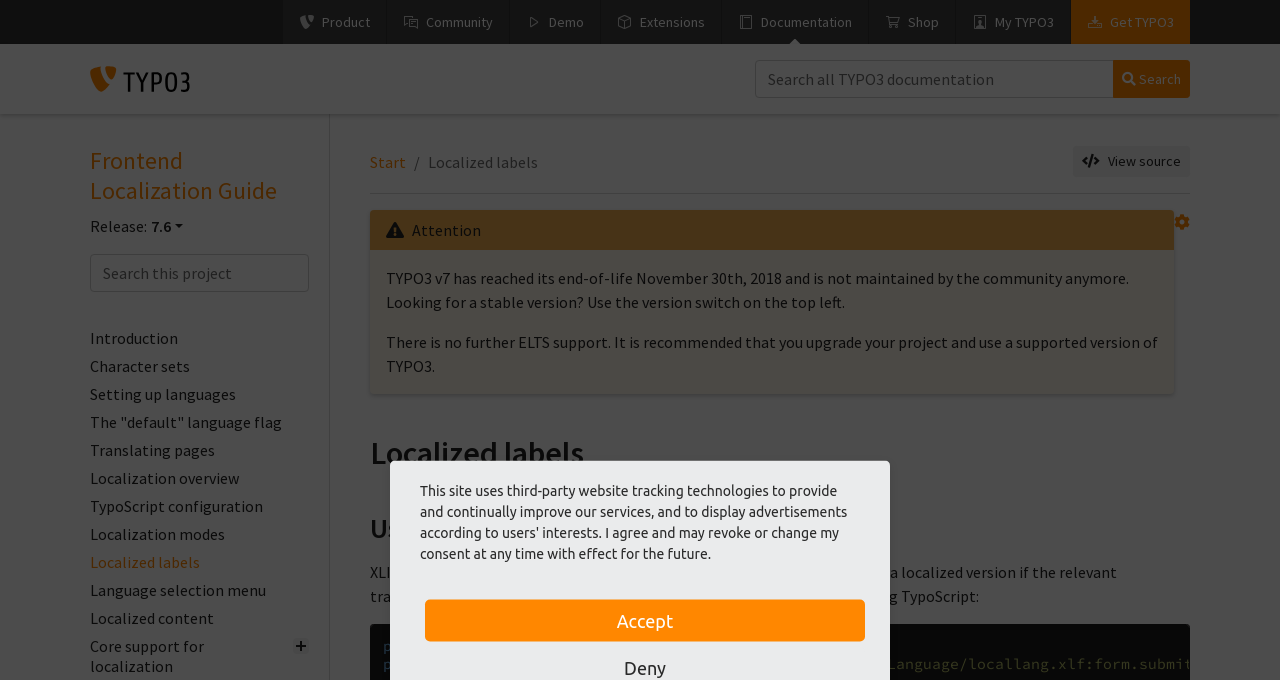Based on the image, please respond to the question with as much detail as possible:
What is the link text above 'Localized labels' in the breadcrumbs navigation?

I examined the breadcrumbs navigation section and found the link 'Start' above the 'Localized labels' text.